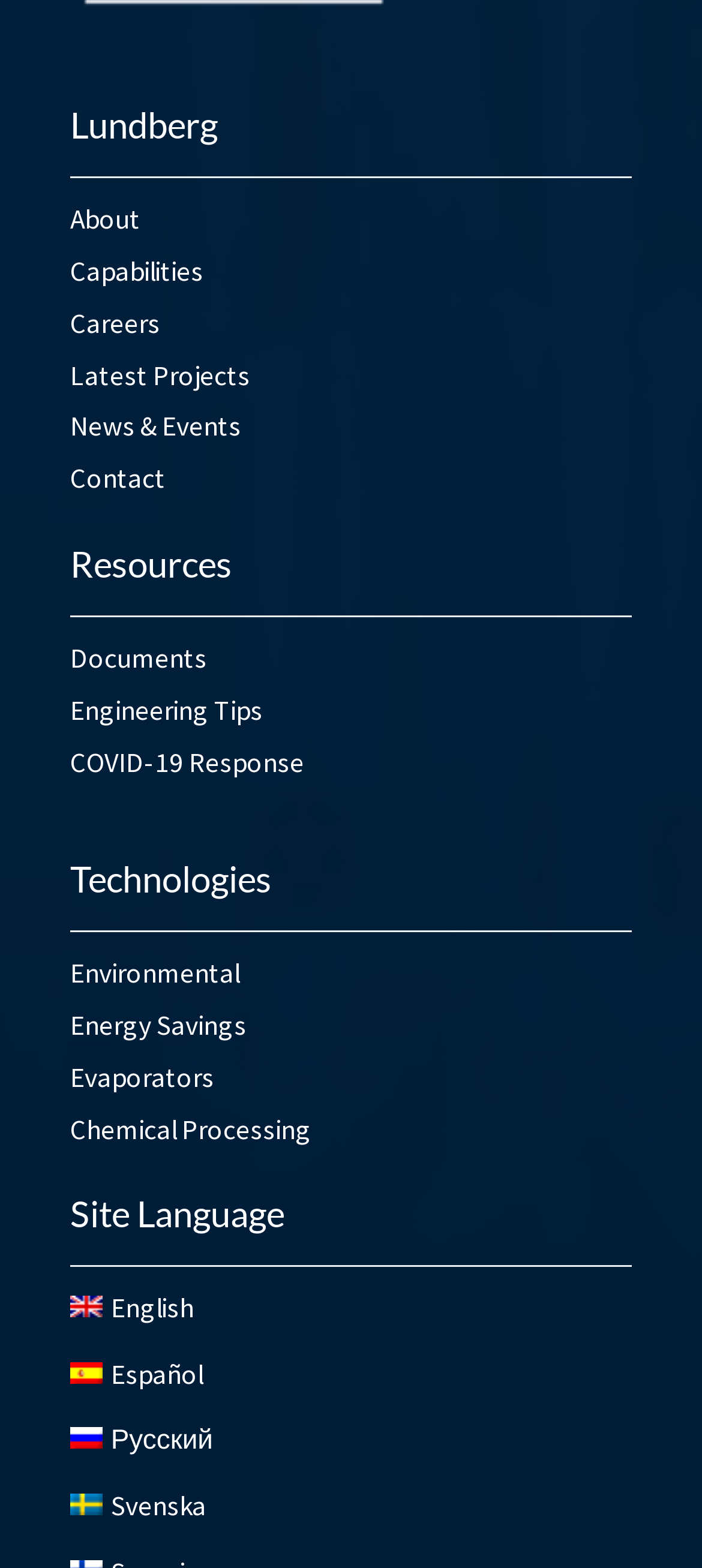Please identify the bounding box coordinates of the clickable area that will allow you to execute the instruction: "read Engineering Tips".

[0.1, 0.442, 0.374, 0.464]